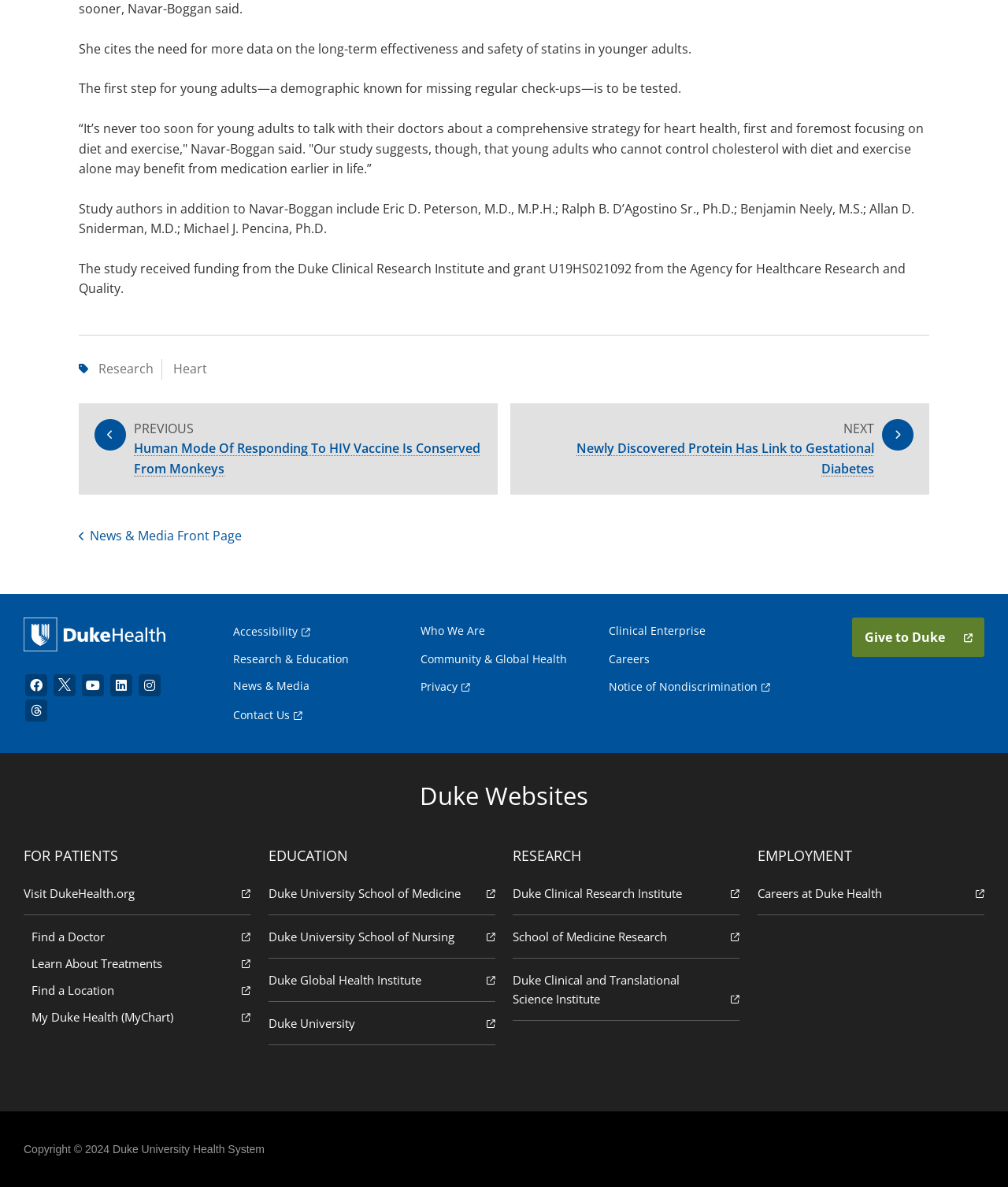Please determine the bounding box of the UI element that matches this description: Duke University School of Nursing. The coordinates should be given as (top-left x, top-left y, bottom-right x, bottom-right y), with all values between 0 and 1.

[0.266, 0.771, 0.491, 0.807]